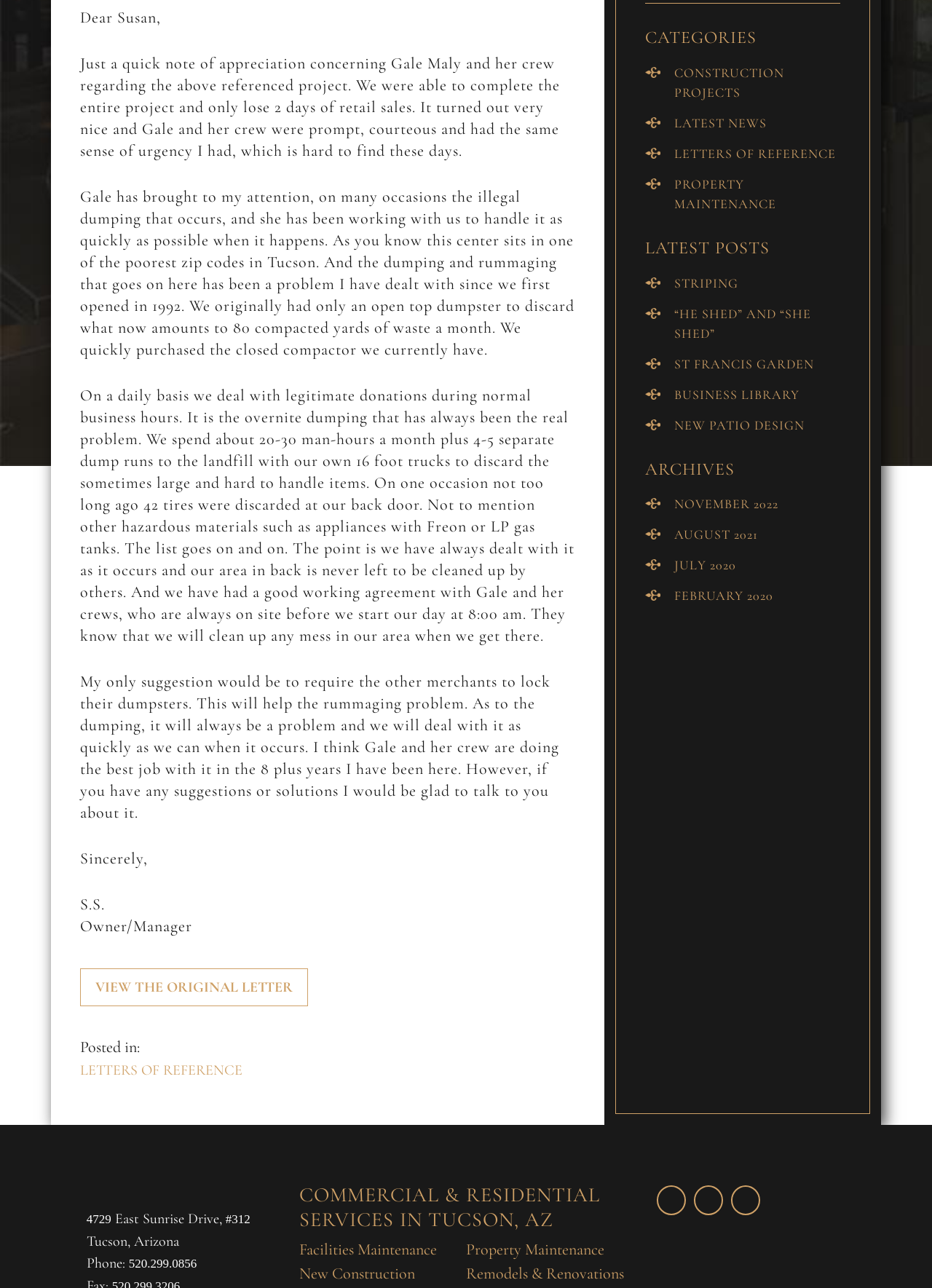Identify the bounding box coordinates for the UI element described as follows: alt="Social Media Icon". Use the format (top-left x, top-left y, bottom-right x, bottom-right y) and ensure all values are floating point numbers between 0 and 1.

[0.744, 0.92, 0.776, 0.943]